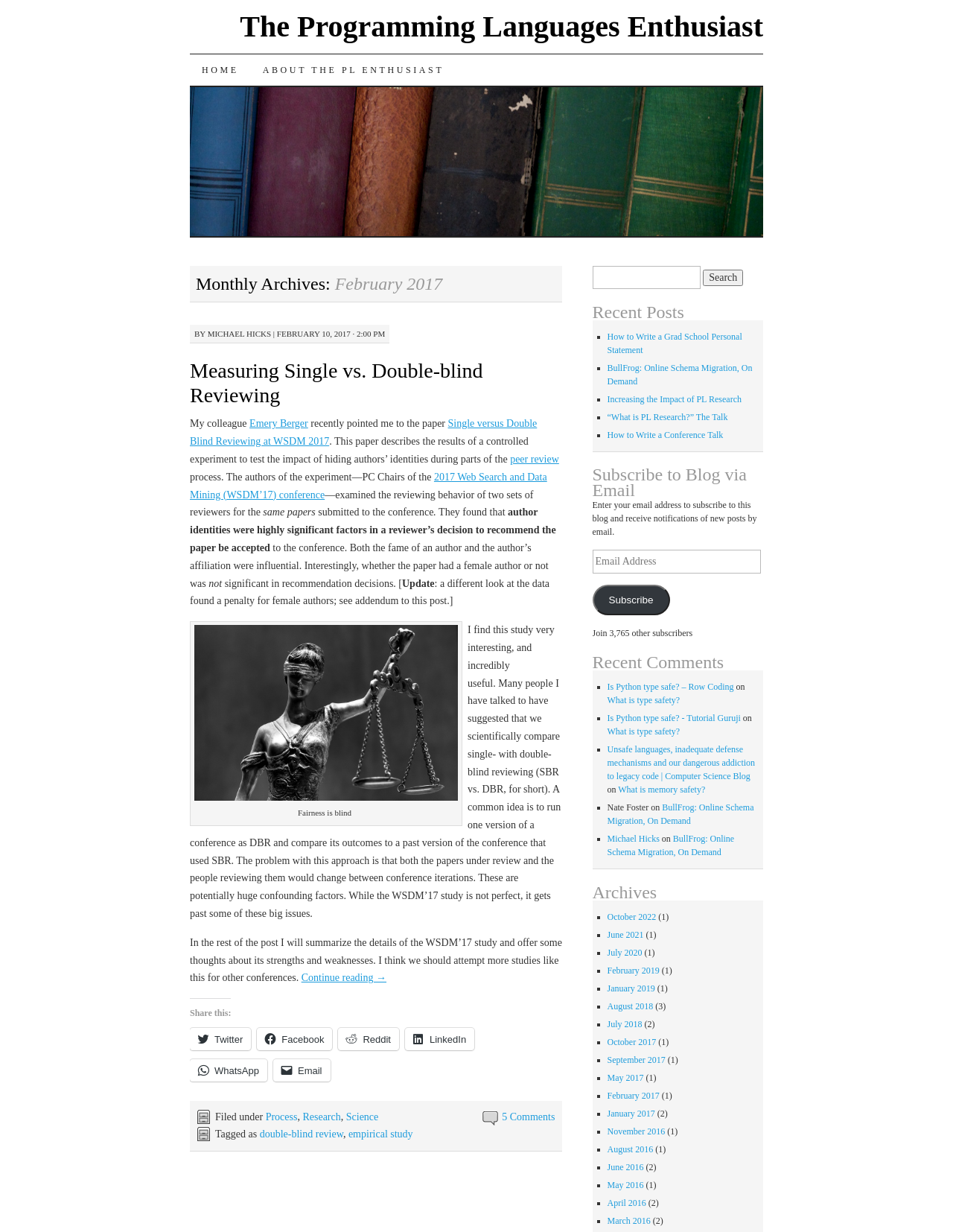Locate the primary heading on the webpage and return its text.

Monthly Archives: February 2017